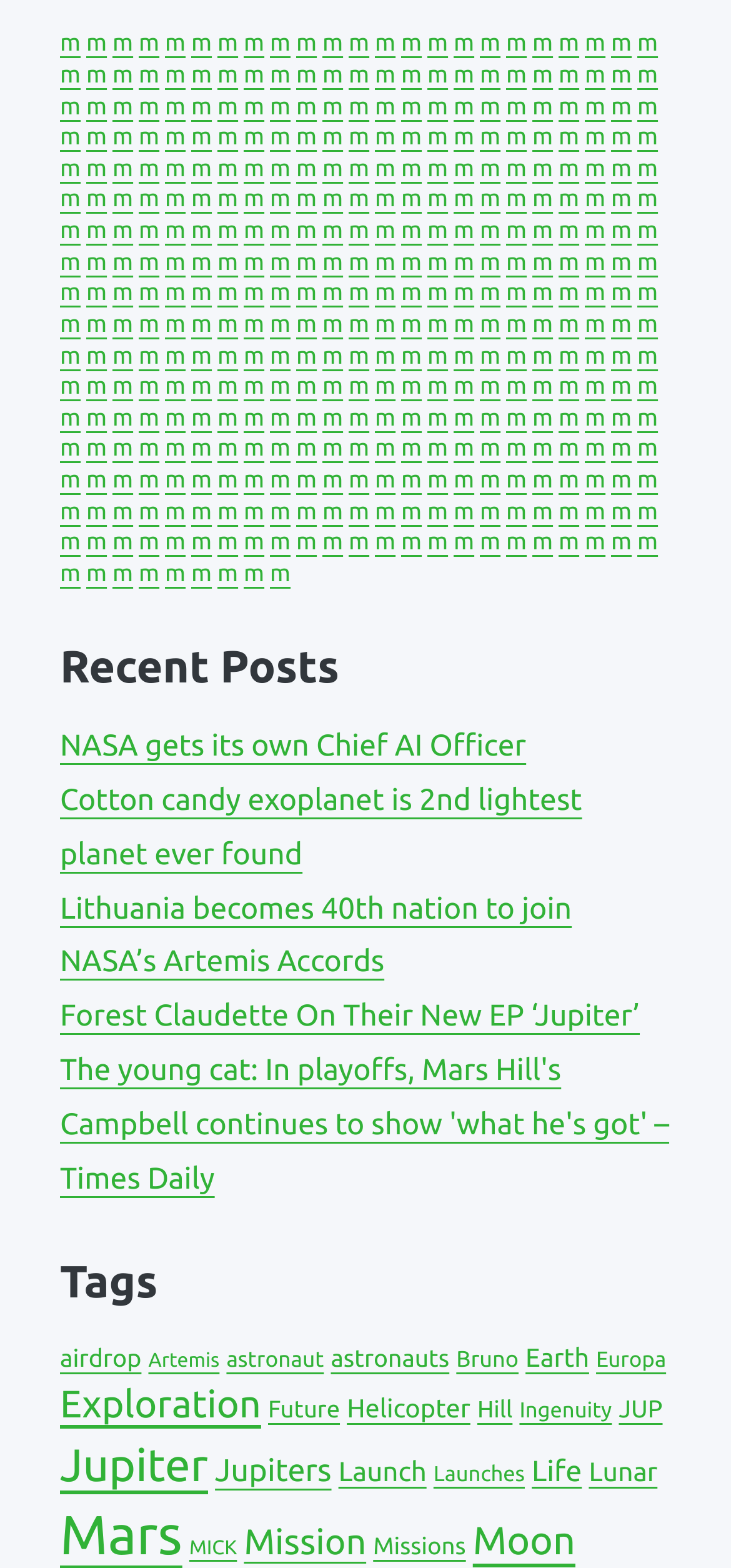Locate the bounding box coordinates of the element to click to perform the following action: 'click the link in the middle'. The coordinates should be given as four float values between 0 and 1, in the form of [left, top, right, bottom].

[0.369, 0.039, 0.398, 0.056]